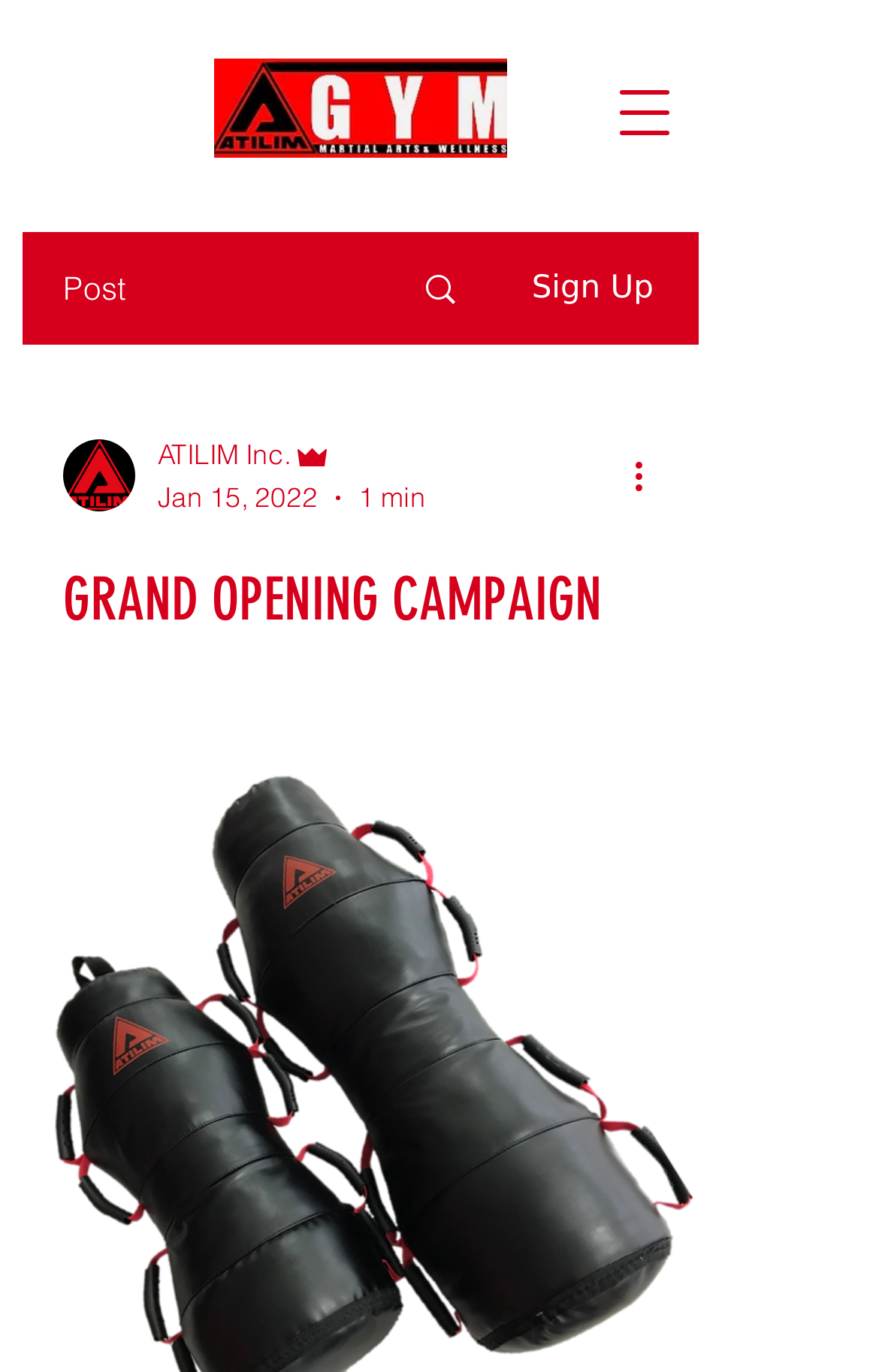Articulate a detailed summary of the webpage's content and design.

The webpage is promoting a grand opening campaign for ATILIM GYM, targeting Amstelveeners. At the top, there is a navigation menu button on the right side, next to a "GYM Banner" link and image. Below this, there is a "Post" label, followed by a link with an image, and a "Sign Up" button with text.

On the left side, there is a writer's picture, accompanied by the text "ATILIM Inc." and "Admin" with an image. The date "Jan 15, 2022" and "1 min" are displayed nearby. A "More actions" button is located on the right side, with an image.

The main content of the page is headed by a large "GRAND OPENING CAMPAIGN" title. There is also an iframe at the bottom of the page, containing a Wix Chat feature. Overall, the page has a mix of buttons, links, images, and text, all related to the grand opening campaign of ATILIM GYM.